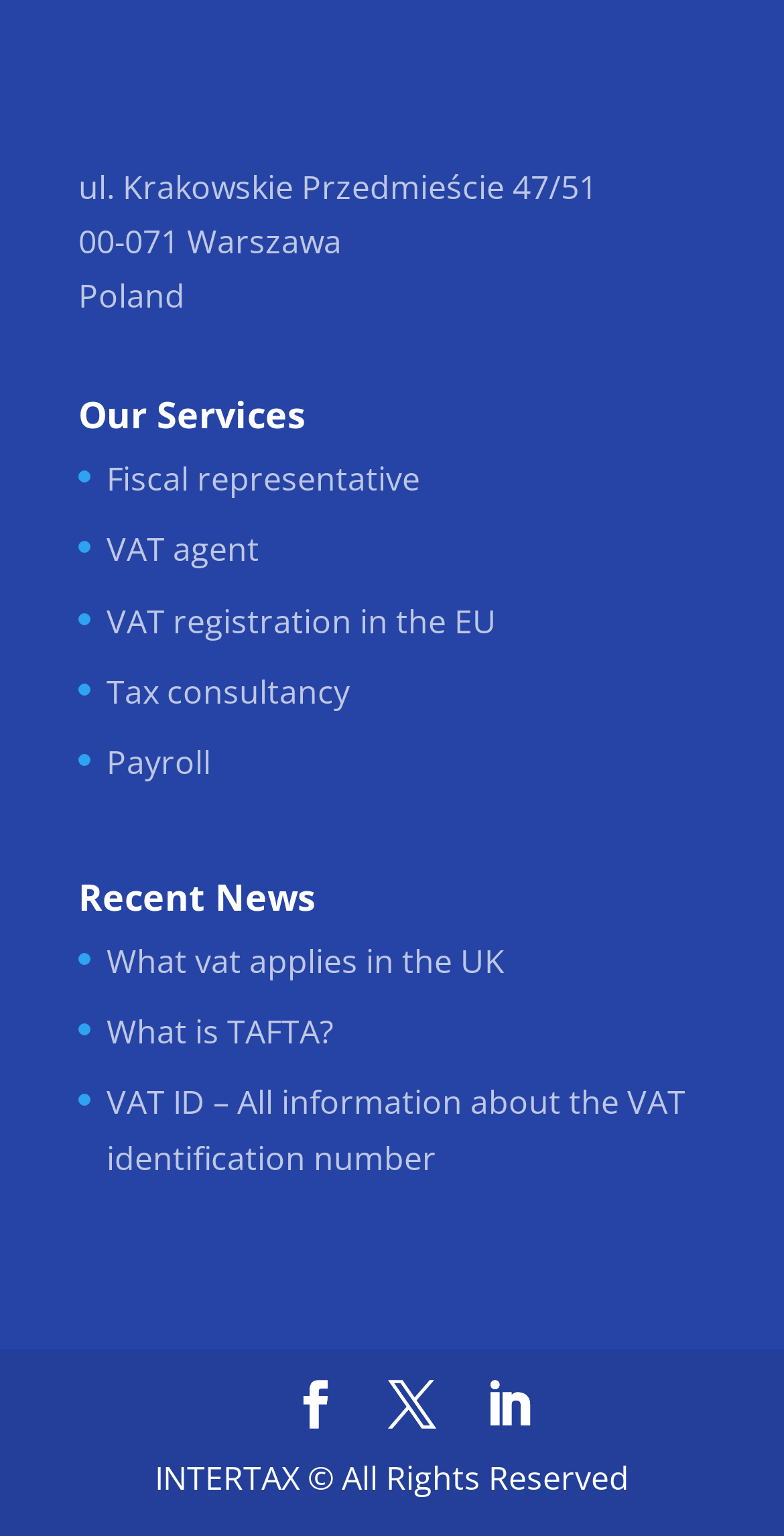Identify the coordinates of the bounding box for the element that must be clicked to accomplish the instruction: "Search".

None